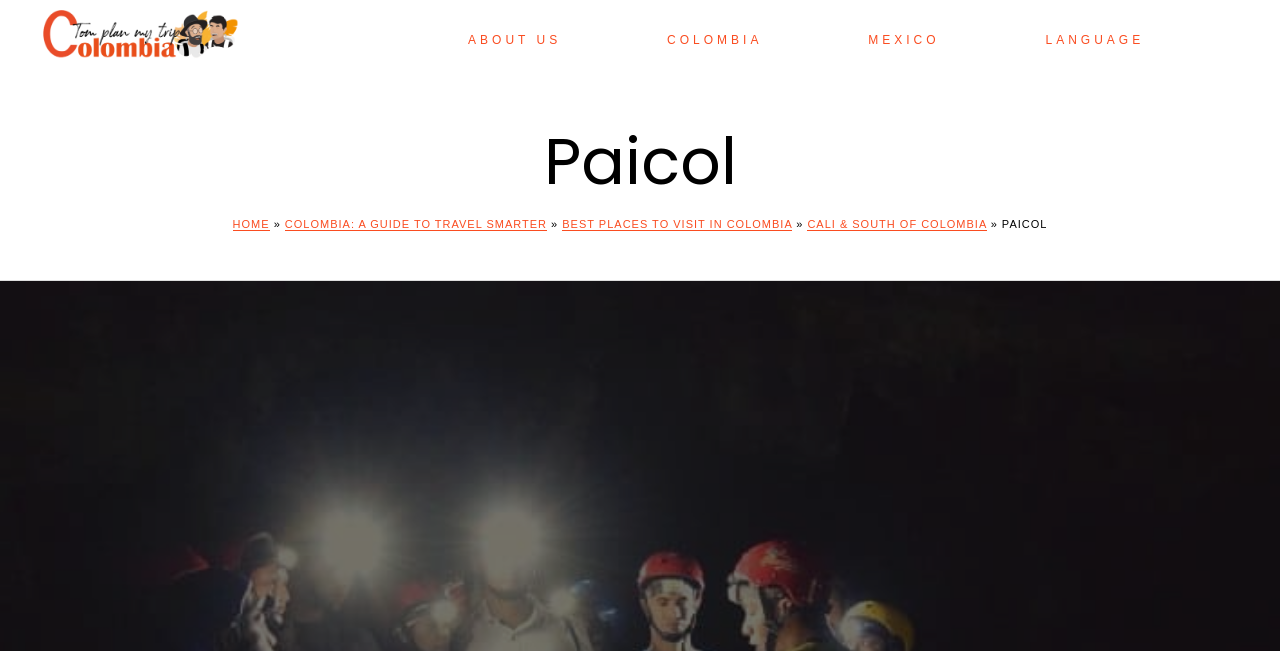Find the bounding box of the element with the following description: "About Us". The coordinates must be four float numbers between 0 and 1, formatted as [left, top, right, bottom].

[0.327, 0.0, 0.478, 0.123]